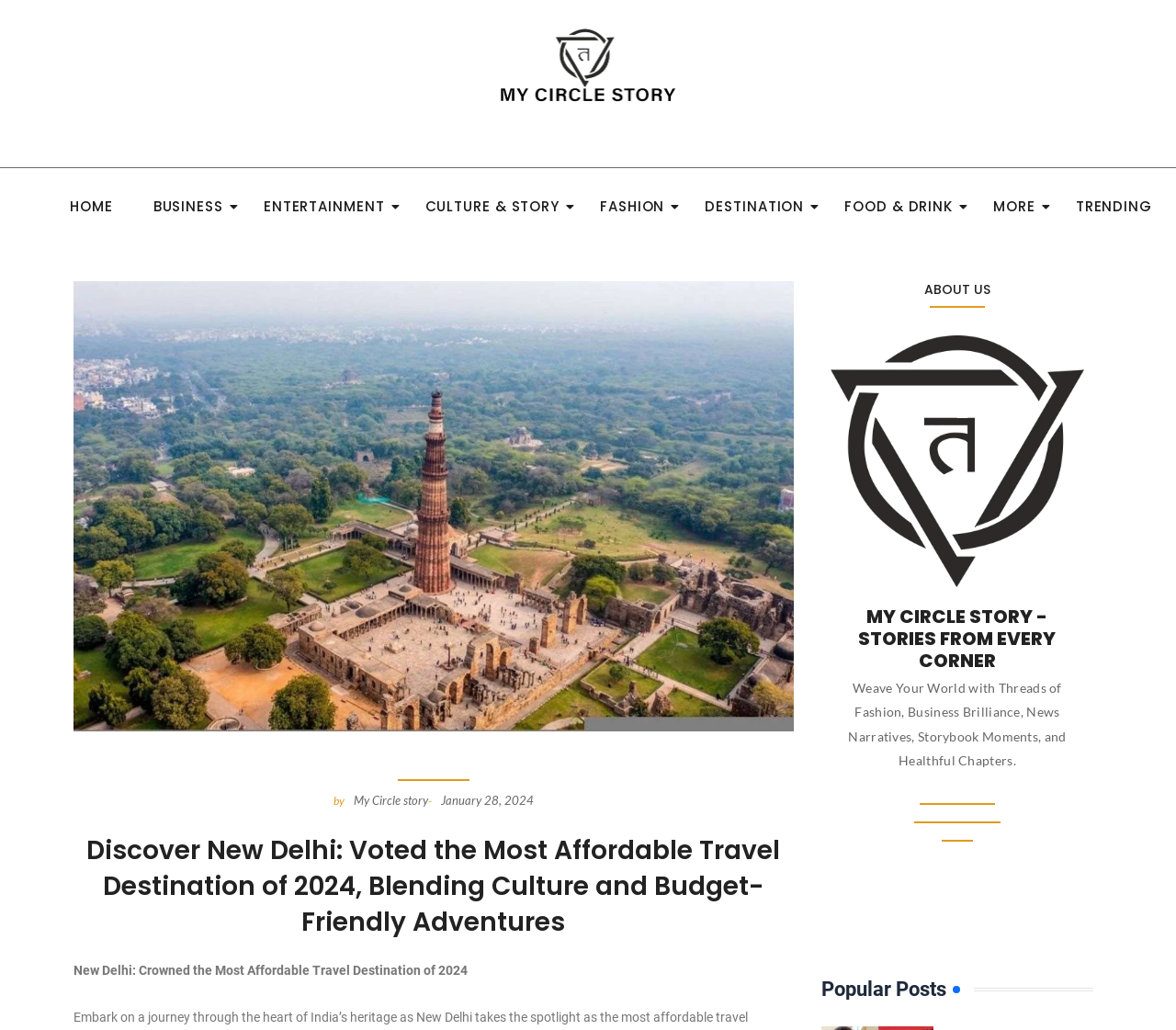Locate the coordinates of the bounding box for the clickable region that fulfills this instruction: "Click the 'ABOUT US' link".

None